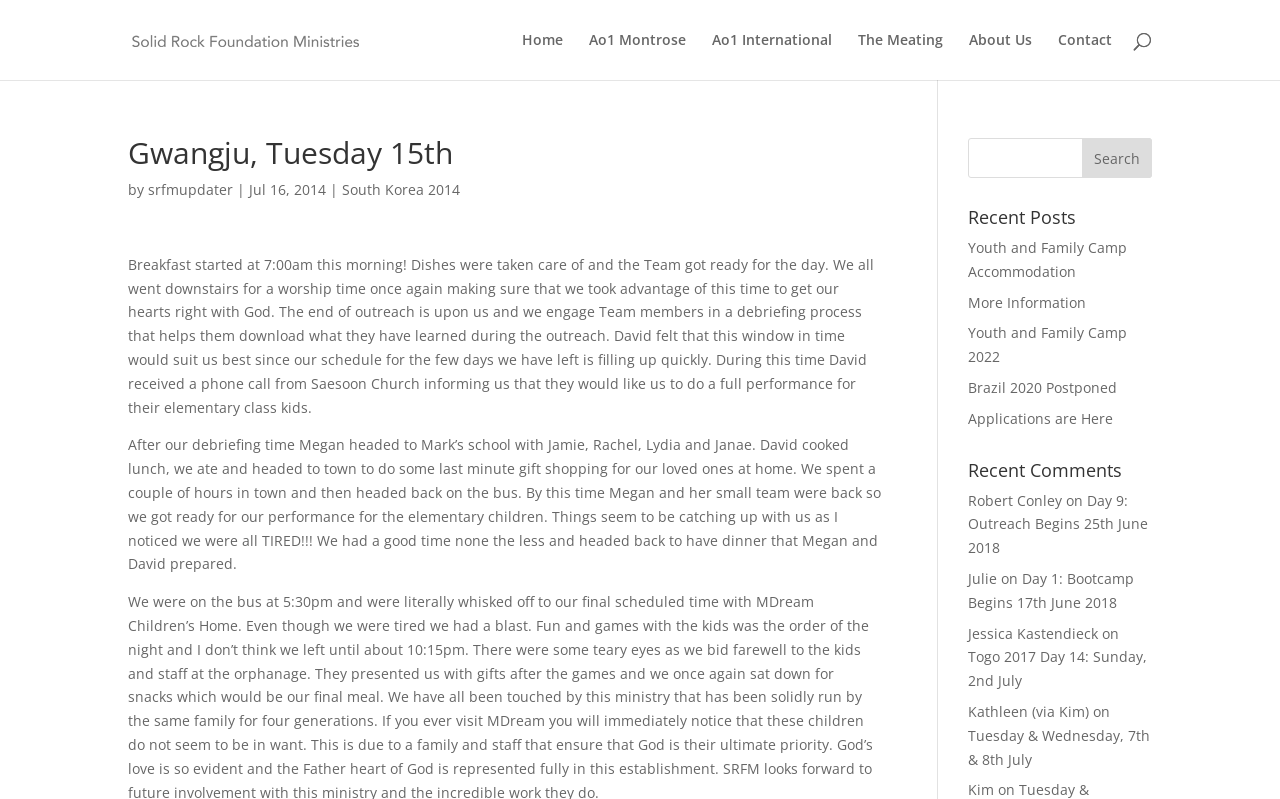Reply to the question below using a single word or brief phrase:
What is the purpose of the search bar?

To search posts